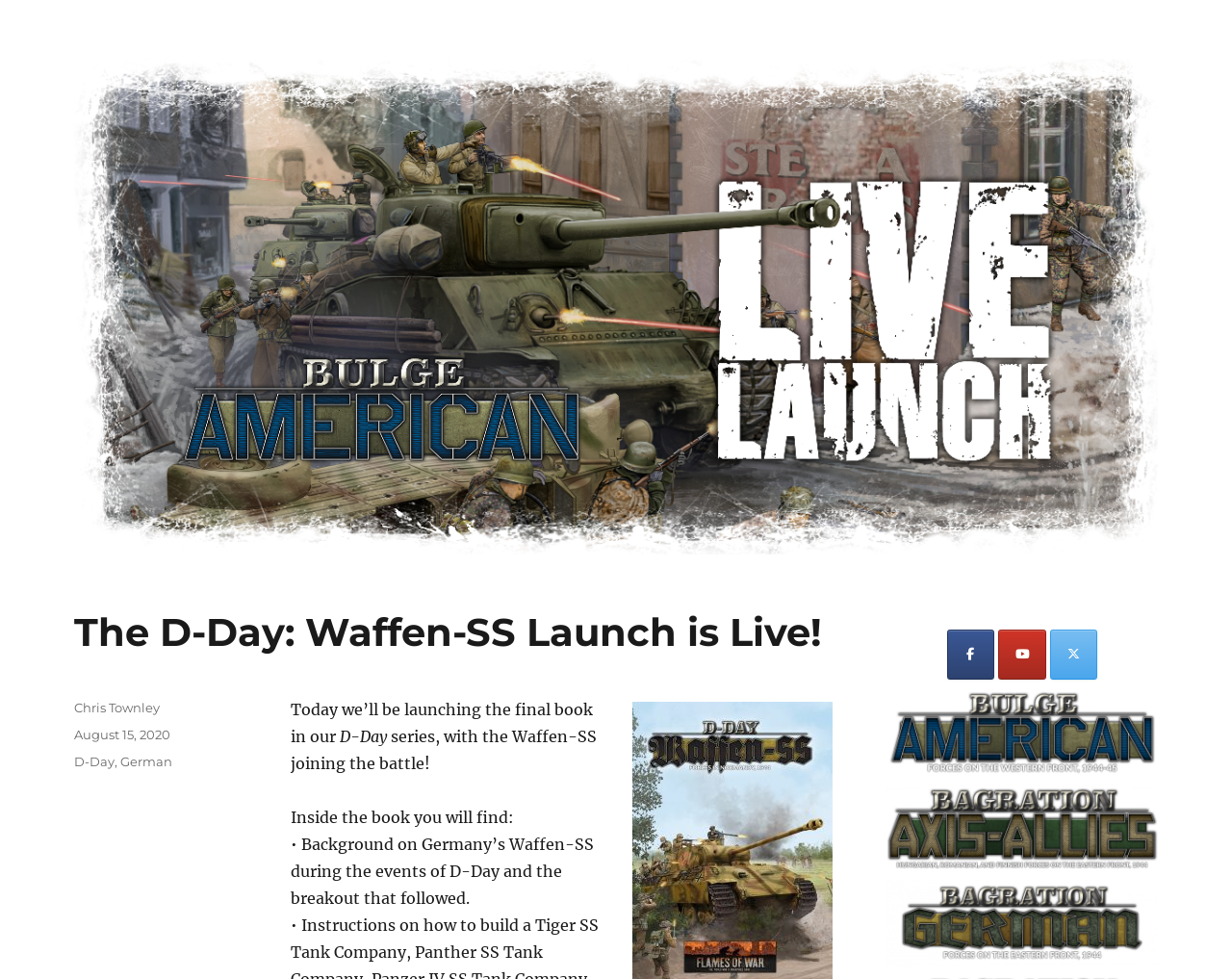Using the provided element description: "aria-label="Facebook" title="Facebook"", identify the bounding box coordinates. The coordinates should be four floats between 0 and 1 in the order [left, top, right, bottom].

[0.768, 0.643, 0.807, 0.694]